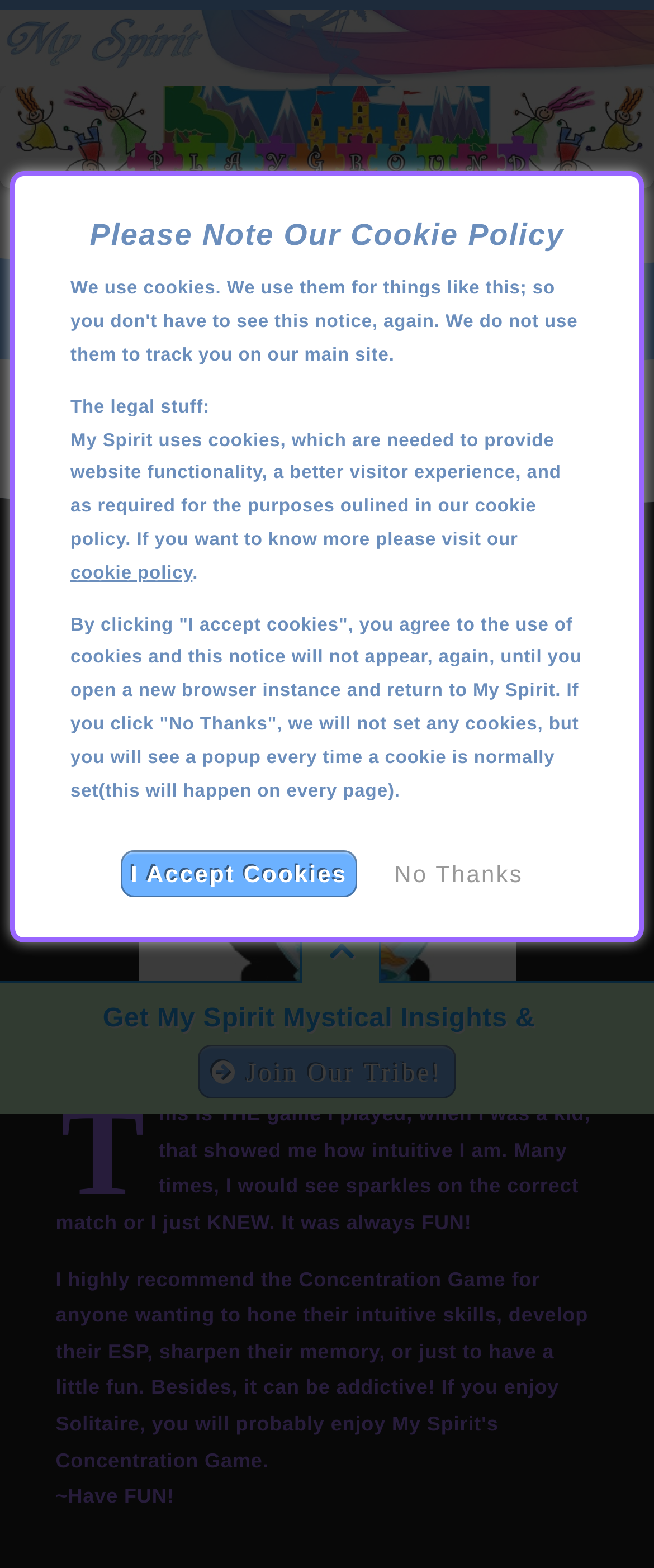Please identify the bounding box coordinates of the element I should click to complete this instruction: 'Click the 'Help' link'. The coordinates should be given as four float numbers between 0 and 1, like this: [left, top, right, bottom].

[0.077, 0.232, 0.923, 0.233]